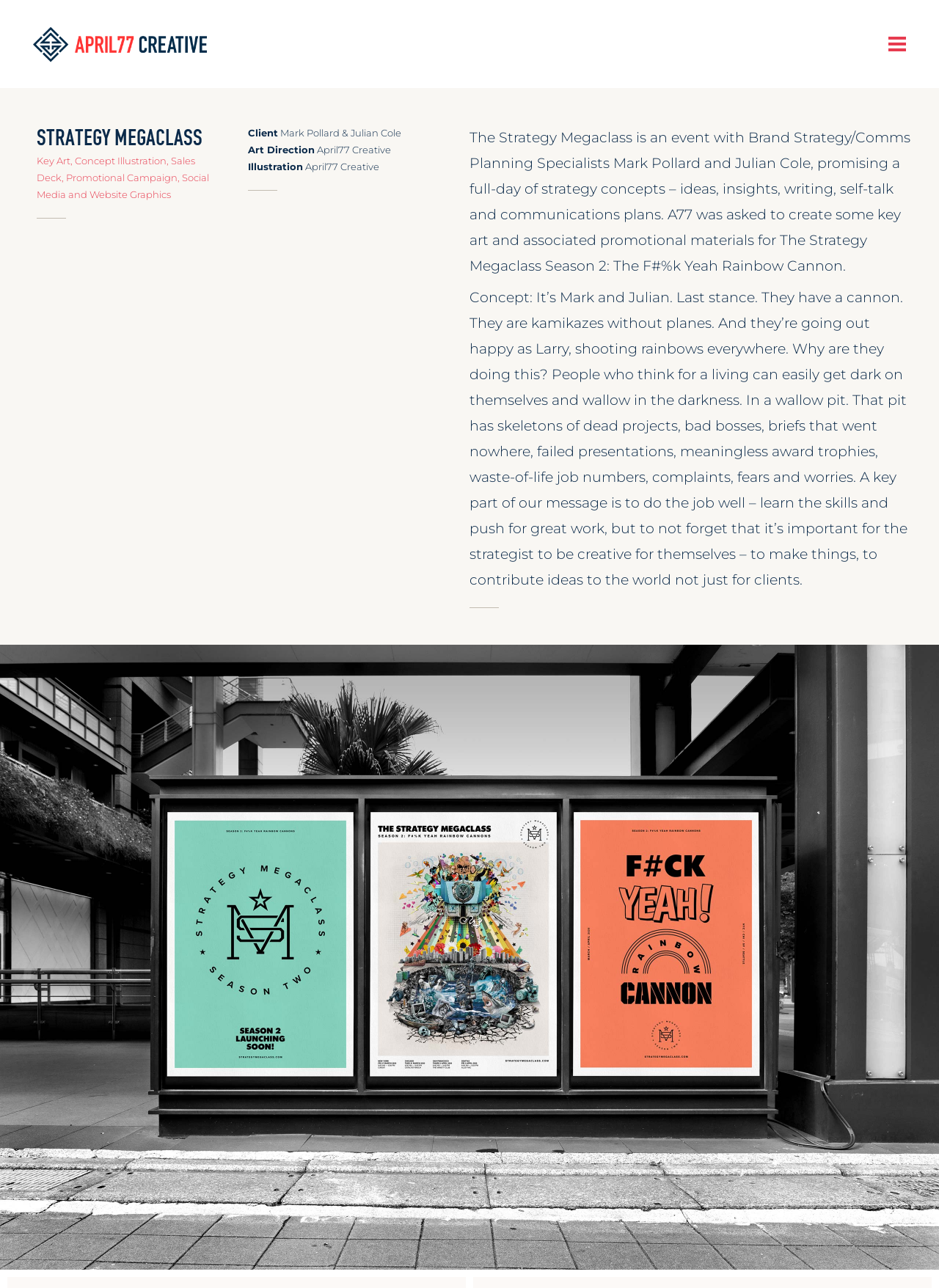Answer the following inquiry with a single word or phrase:
What is the name of the design studio?

April77 Creative